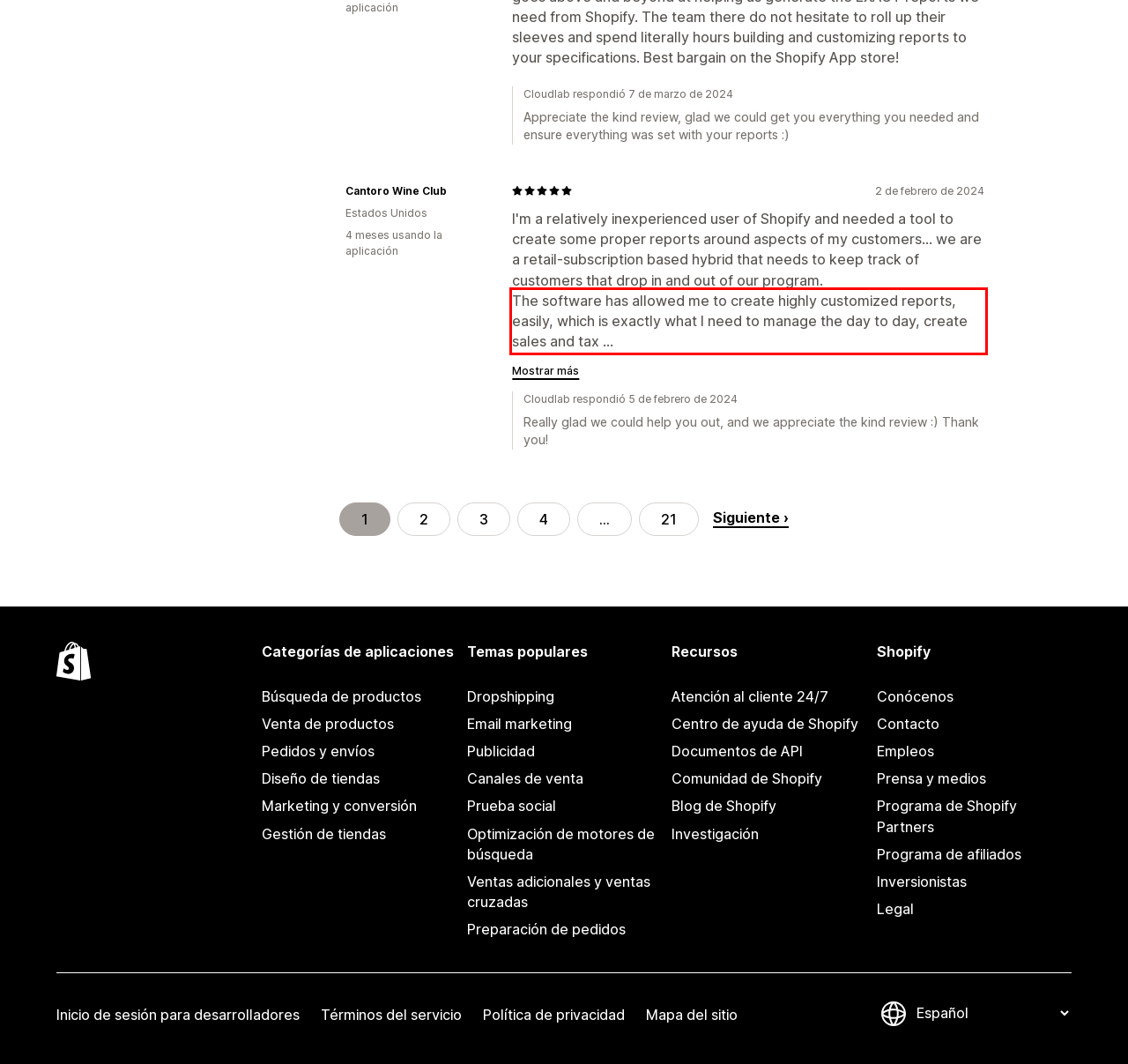Please use OCR to extract the text content from the red bounding box in the provided webpage screenshot.

The software has allowed me to create highly customized reports, easily, which is exactly what I need to manage the day to day, create sales and tax ...